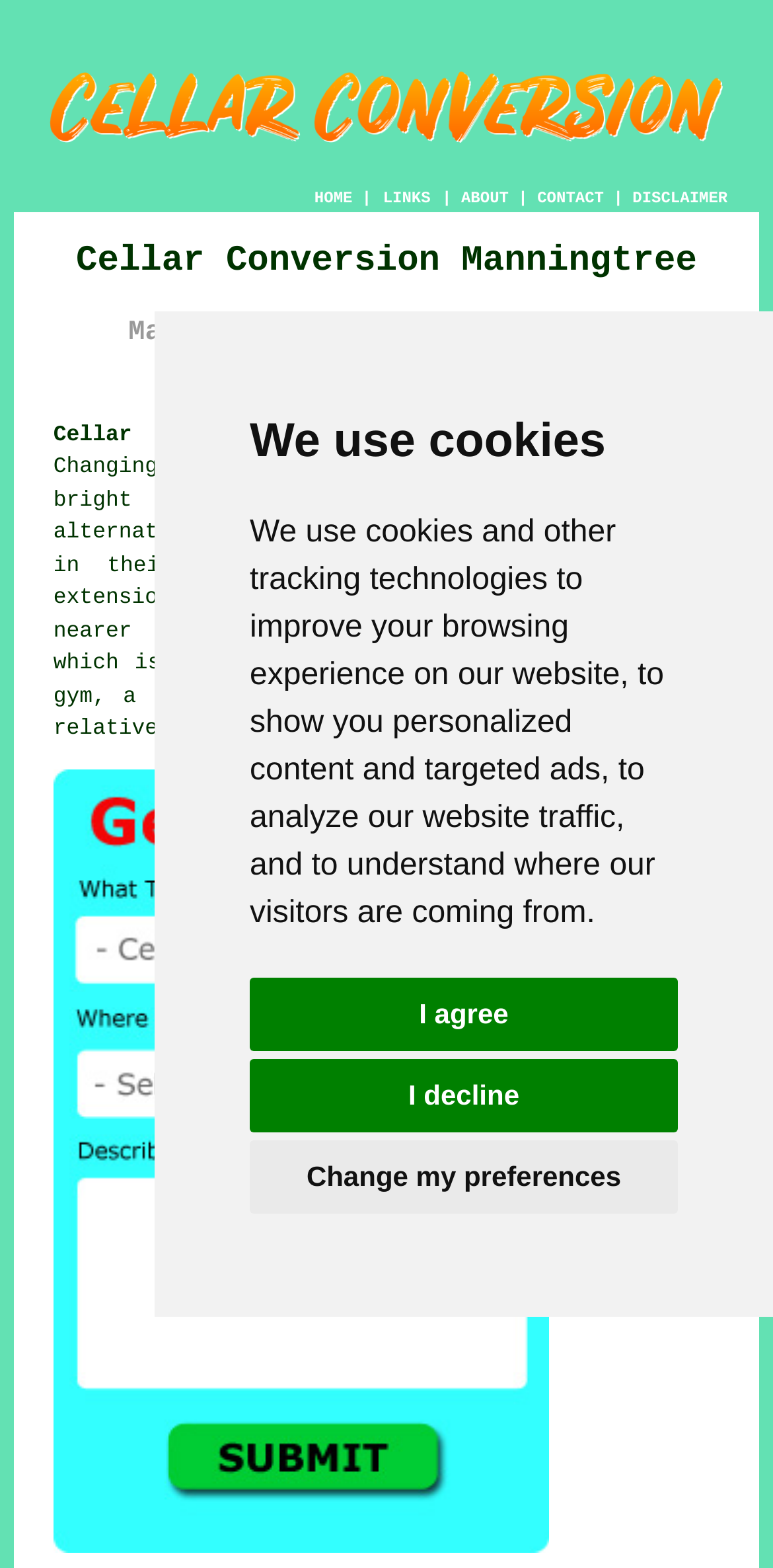Given the description of a UI element: "Cellar Conversion Manningtree Essex (CO11):", identify the bounding box coordinates of the matching element in the webpage screenshot.

[0.069, 0.27, 0.931, 0.286]